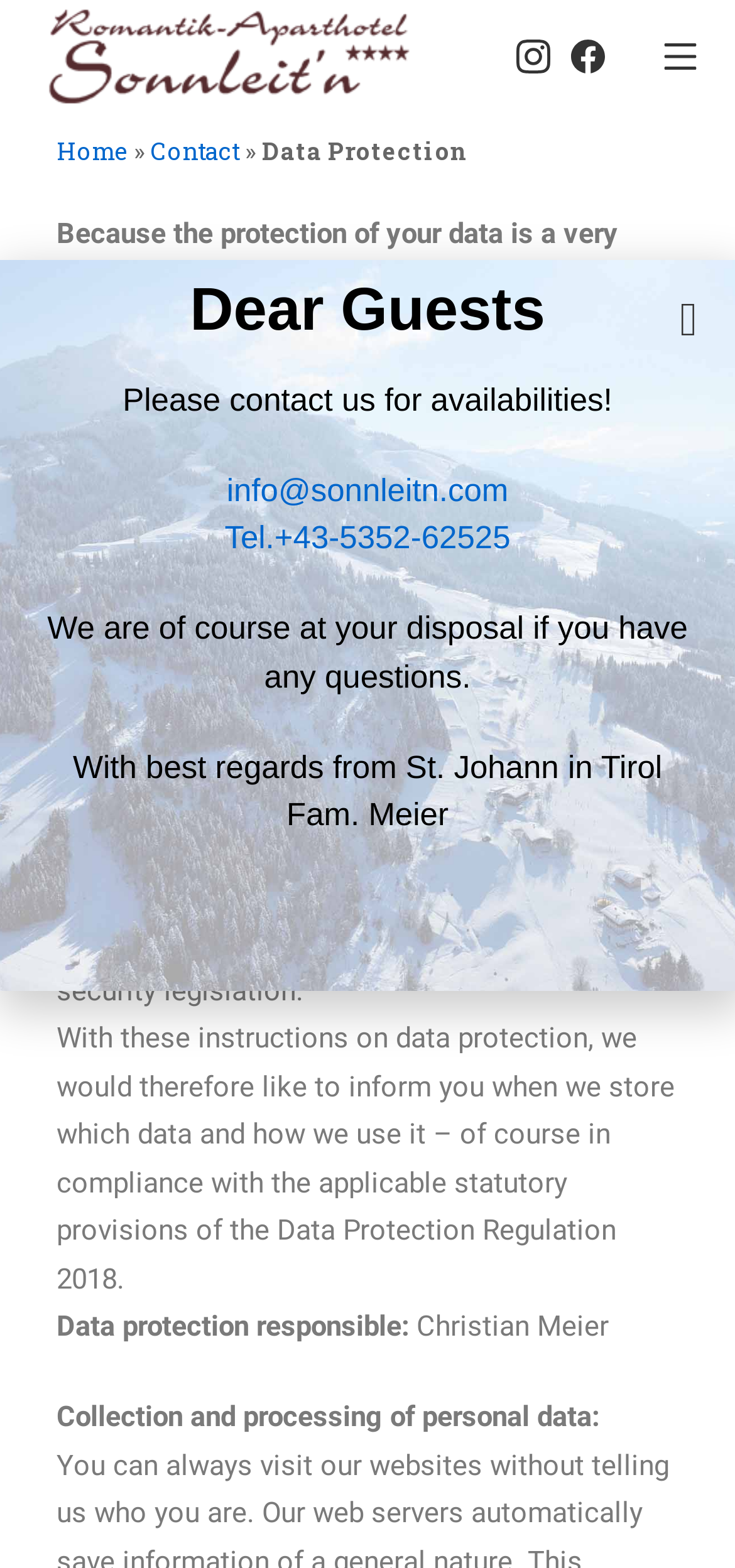Determine the bounding box coordinates of the clickable element necessary to fulfill the instruction: "Click the Instagram link". Provide the coordinates as four float numbers within the 0 to 1 range, i.e., [left, top, right, bottom].

[0.703, 0.021, 0.749, 0.051]